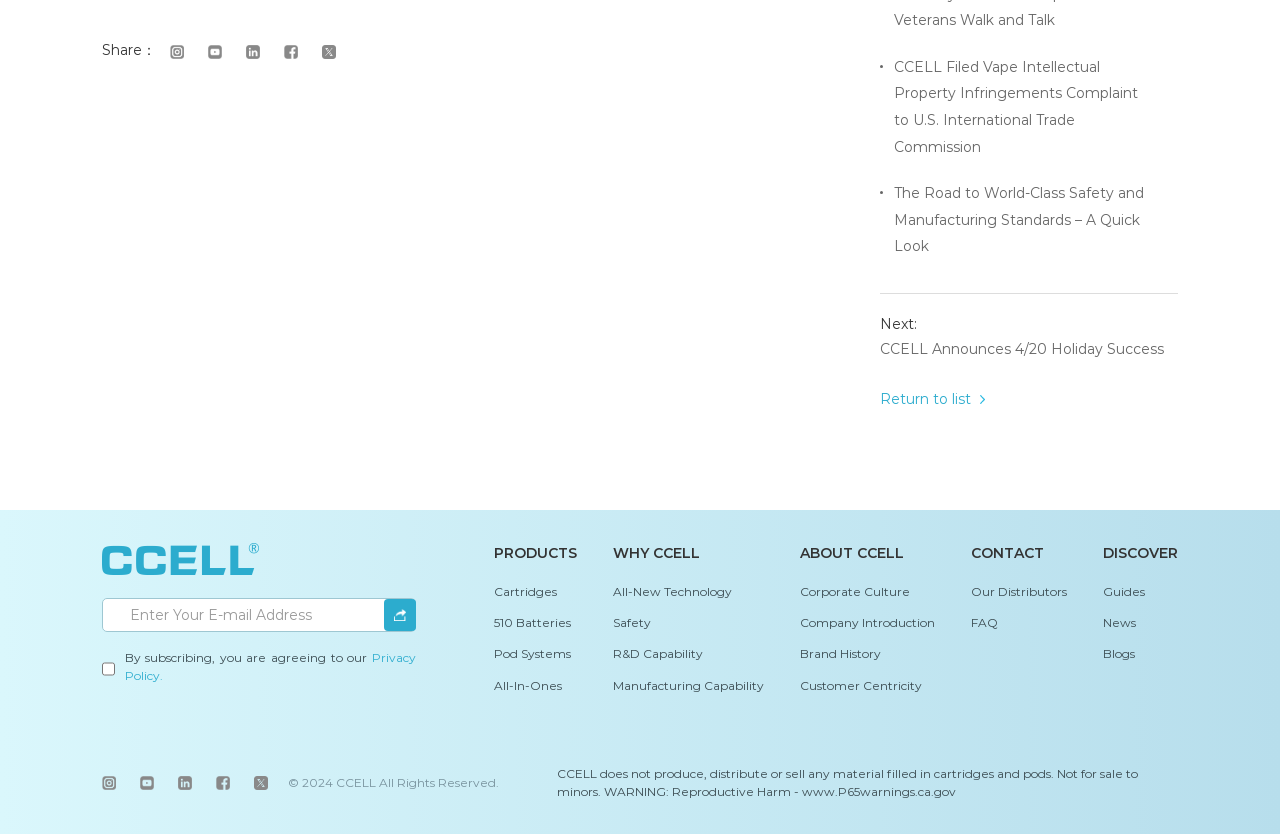How many social media links are there?
Could you please answer the question thoroughly and with as much detail as possible?

I counted the number of social media links at the top and bottom of the webpage, including Instagram, YouTube, LinkedIn, Facebook, and Twitter.